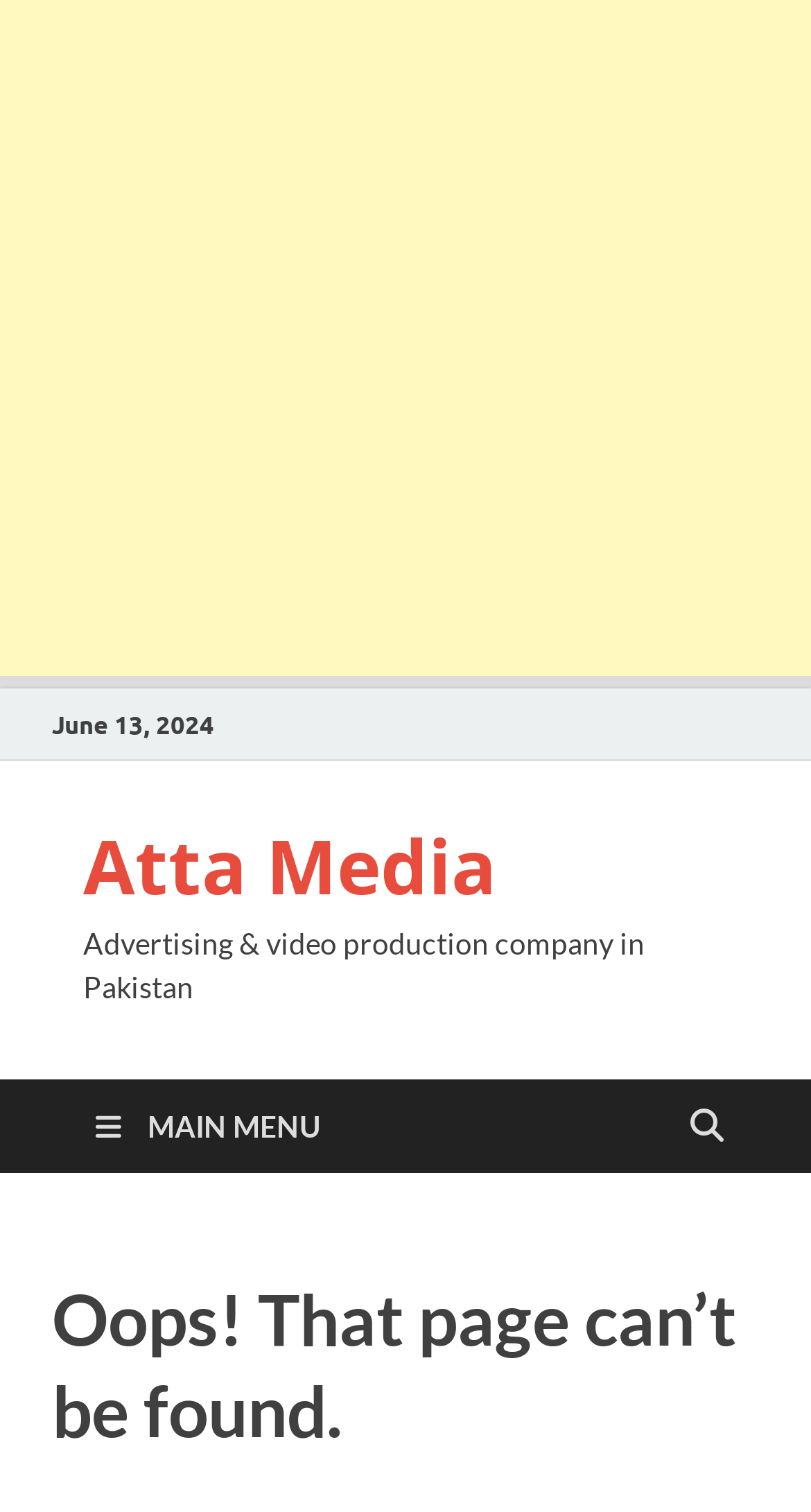Show the bounding box coordinates for the HTML element described as: "Atta Media".

[0.103, 0.539, 0.613, 0.607]